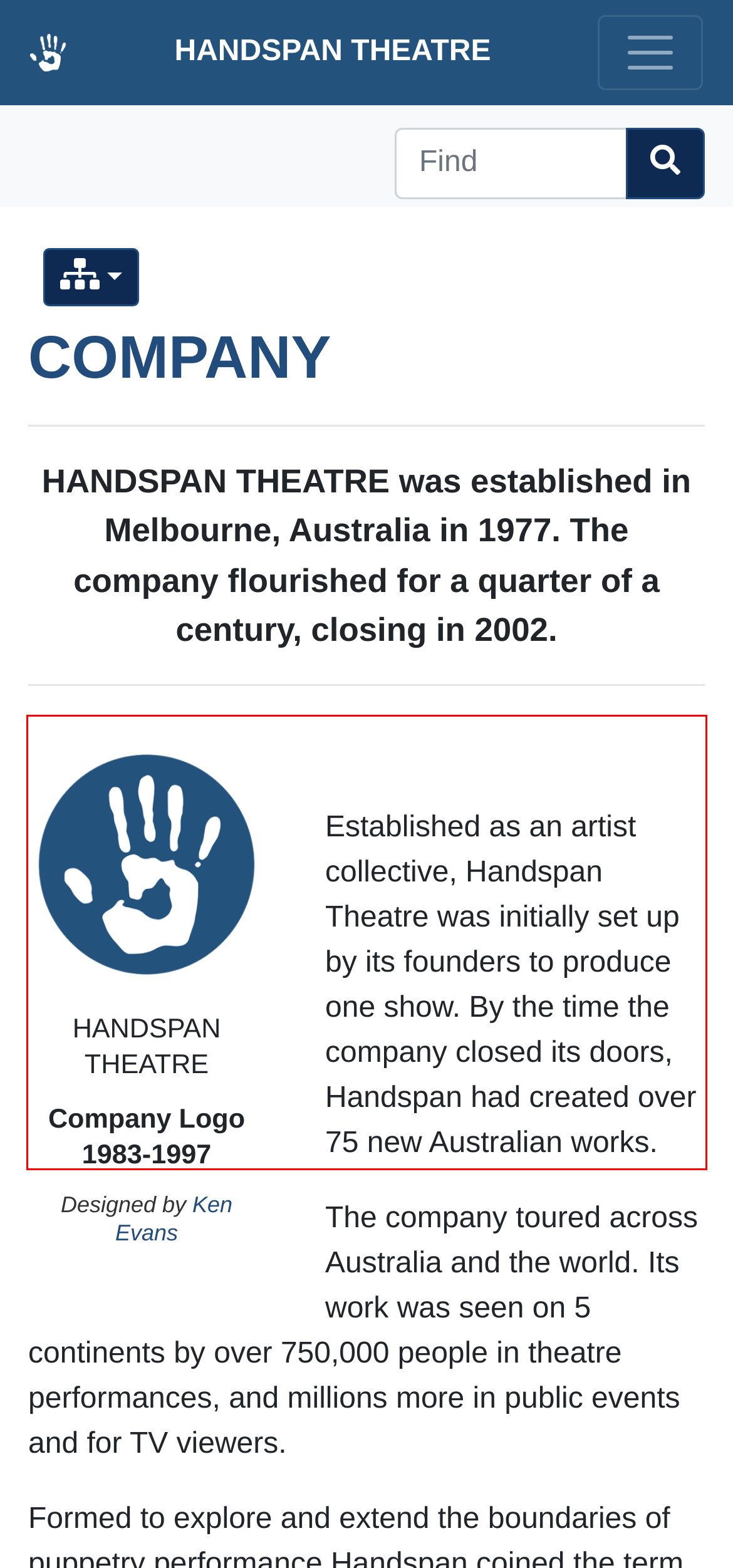You are presented with a webpage screenshot featuring a red bounding box. Perform OCR on the text inside the red bounding box and extract the content.

Established as an artist collective, Handspan Theatre was initially set up by its founders to produce one show. By the time the company closed its doors, Handspan had created over 75 new Australian works.